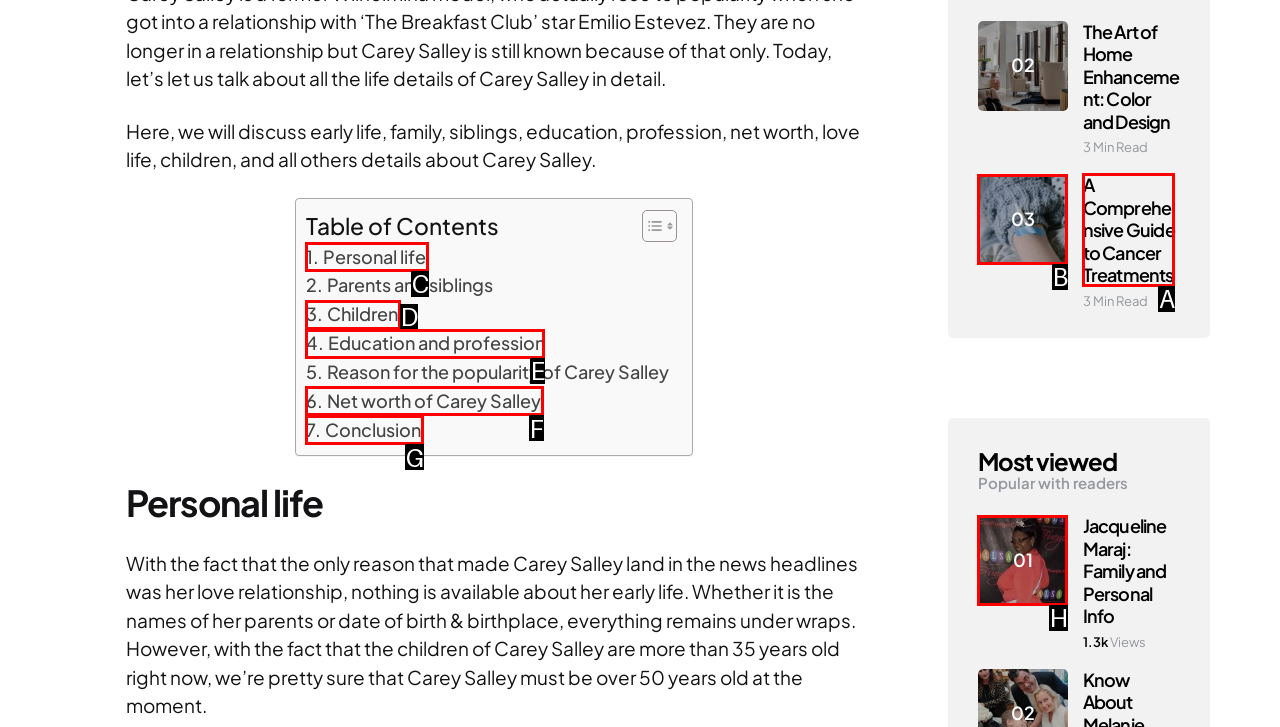Based on the description Net worth of Carey Salley, identify the most suitable HTML element from the options. Provide your answer as the corresponding letter.

F